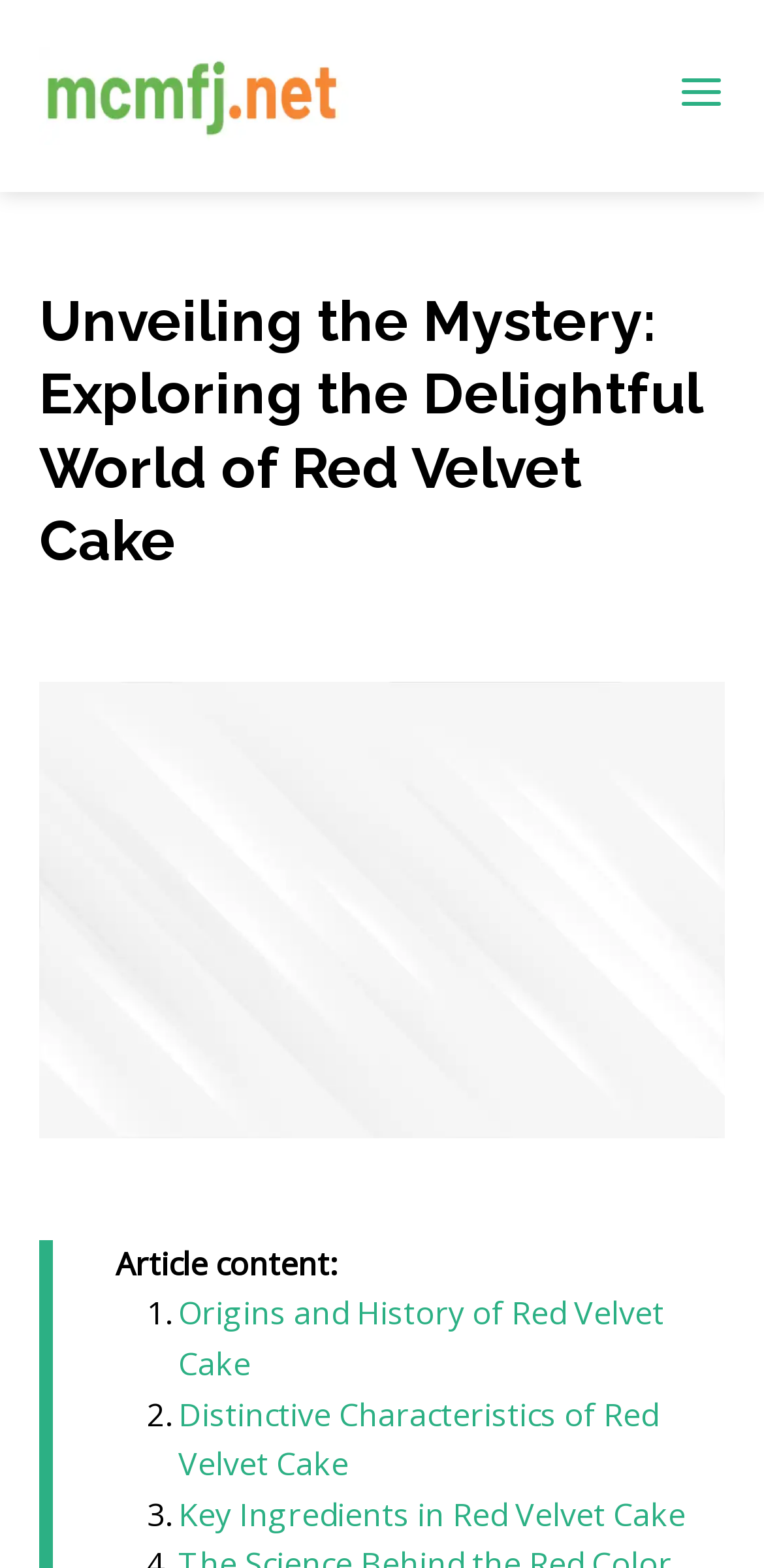Observe the image and answer the following question in detail: What is the purpose of the image with the URL 'mcmfj.net'?

I analyzed the position and size of the image with the URL 'mcmfj.net' and found that it is located at the top of the webpage, which suggests that it might be a logo or branding element. Its size is relatively small compared to other elements on the webpage, which further supports this assumption.